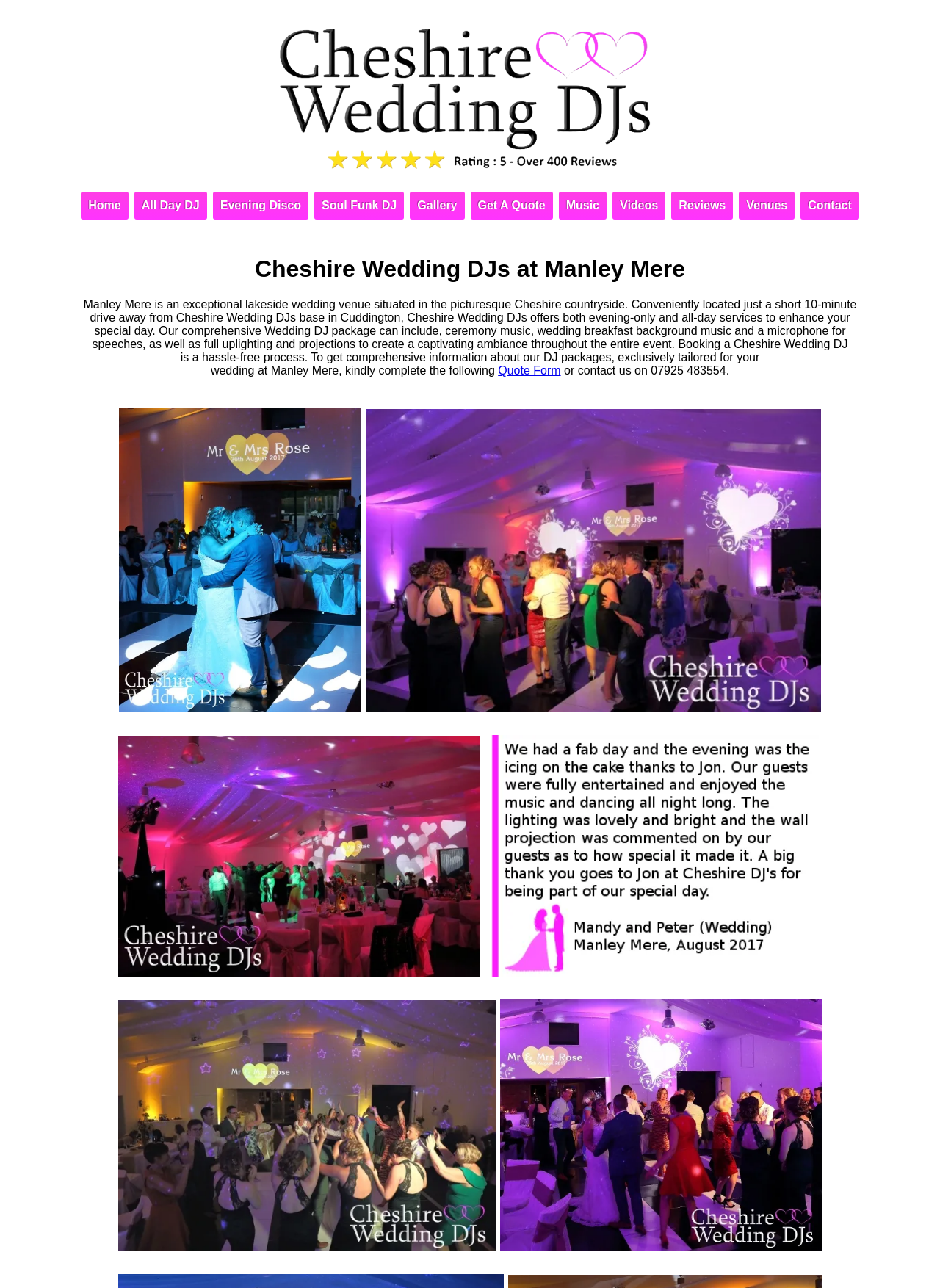Identify the bounding box coordinates for the region of the element that should be clicked to carry out the instruction: "Fill out the 'Quote Form'". The bounding box coordinates should be four float numbers between 0 and 1, i.e., [left, top, right, bottom].

[0.53, 0.283, 0.597, 0.293]